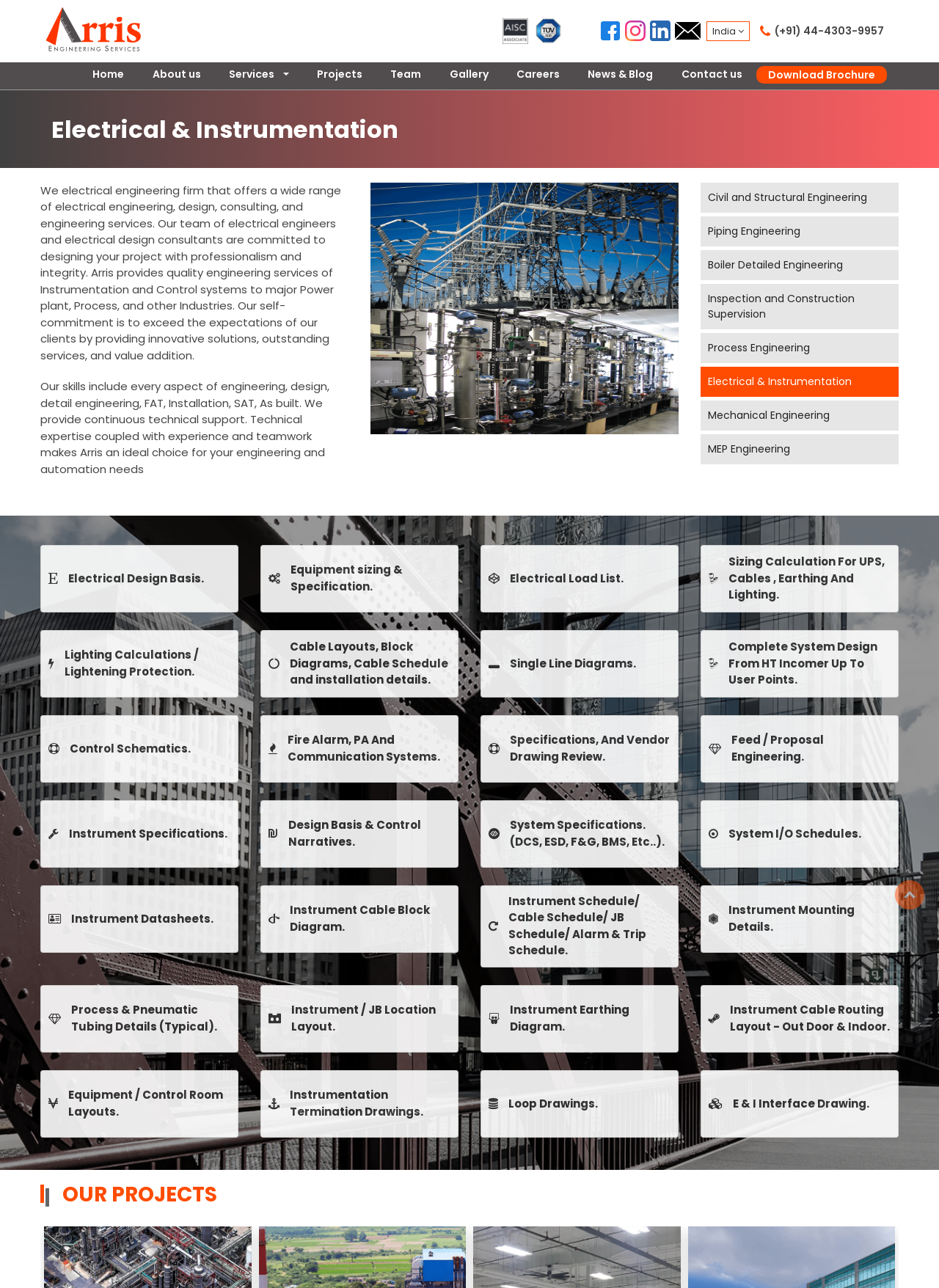Provide an in-depth description of the elements and layout of the webpage.

The webpage is about Electrical & Instrumentation, a company that offers a wide range of electrical engineering, design, consulting, and engineering services. At the top of the page, there is a logo of Arris, the company, and a navigation menu with links to various sections such as Home, About us, Services, Projects, Team, Gallery, Careers, News & Blog, and Contact us.

Below the navigation menu, there is a section that describes the company's services, including electrical engineering, design, consulting, and engineering services. The company's team of electrical engineers and electrical design consultants are committed to designing projects with professionalism and integrity.

On the left side of the page, there are several links to different services offered by the company, including Civil and Structural Engineering, Piping Engineering, Boiler Detailed Engineering, Inspection and Construction Supervision, Process Engineering, Electrical & Instrumentation, Mechanical Engineering, and MEP Engineering.

The main content of the page is divided into several sections, each describing a specific service or skill offered by the company. These sections include Electrical Design Basis, Equipment sizing & Specification, Electrical Load List, Sizing Calculation For UPS, Cables, Earthing And Lighting, and many others. Each section has a brief description of the service or skill, and some of them have additional information or details.

Throughout the page, there are several images and icons, including social media links, a mail icon, and a logo of India. At the bottom of the page, there is a link to download a brochure. Overall, the webpage provides a detailed overview of the services and skills offered by Electrical & Instrumentation, a company that specializes in electrical engineering and related services.